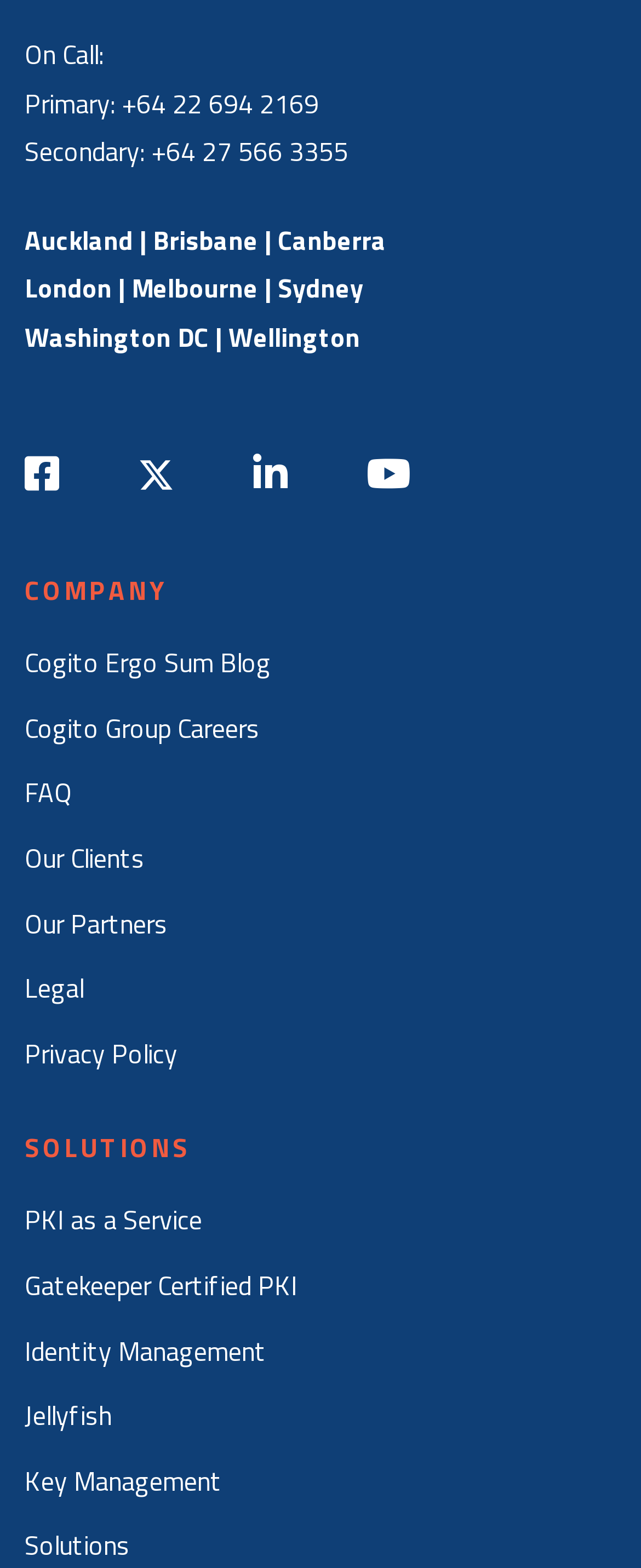Please locate the bounding box coordinates of the element that needs to be clicked to achieve the following instruction: "View company information". The coordinates should be four float numbers between 0 and 1, i.e., [left, top, right, bottom].

[0.038, 0.364, 0.962, 0.389]